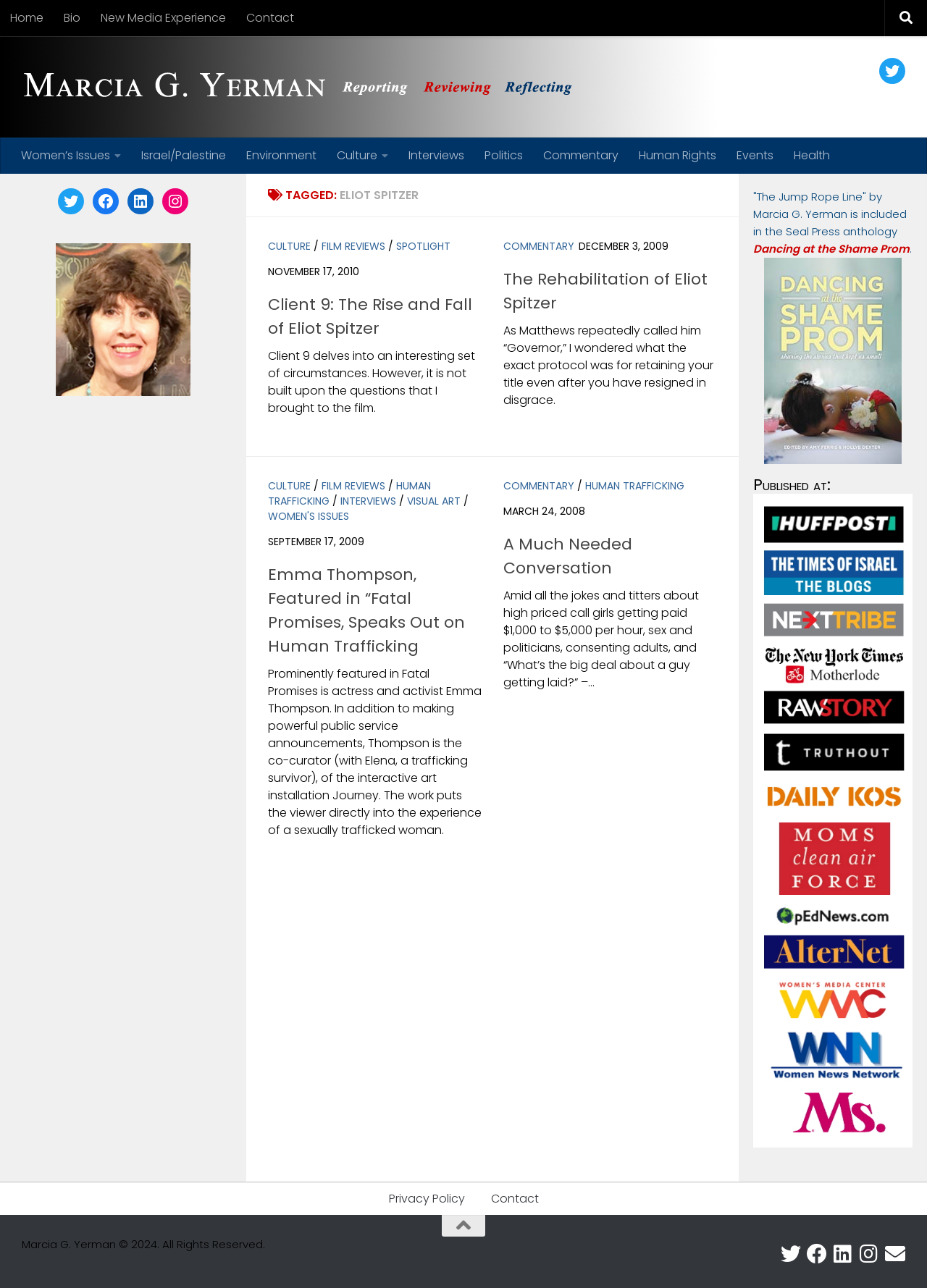How many articles are on this webpage?
Respond to the question with a single word or phrase according to the image.

3